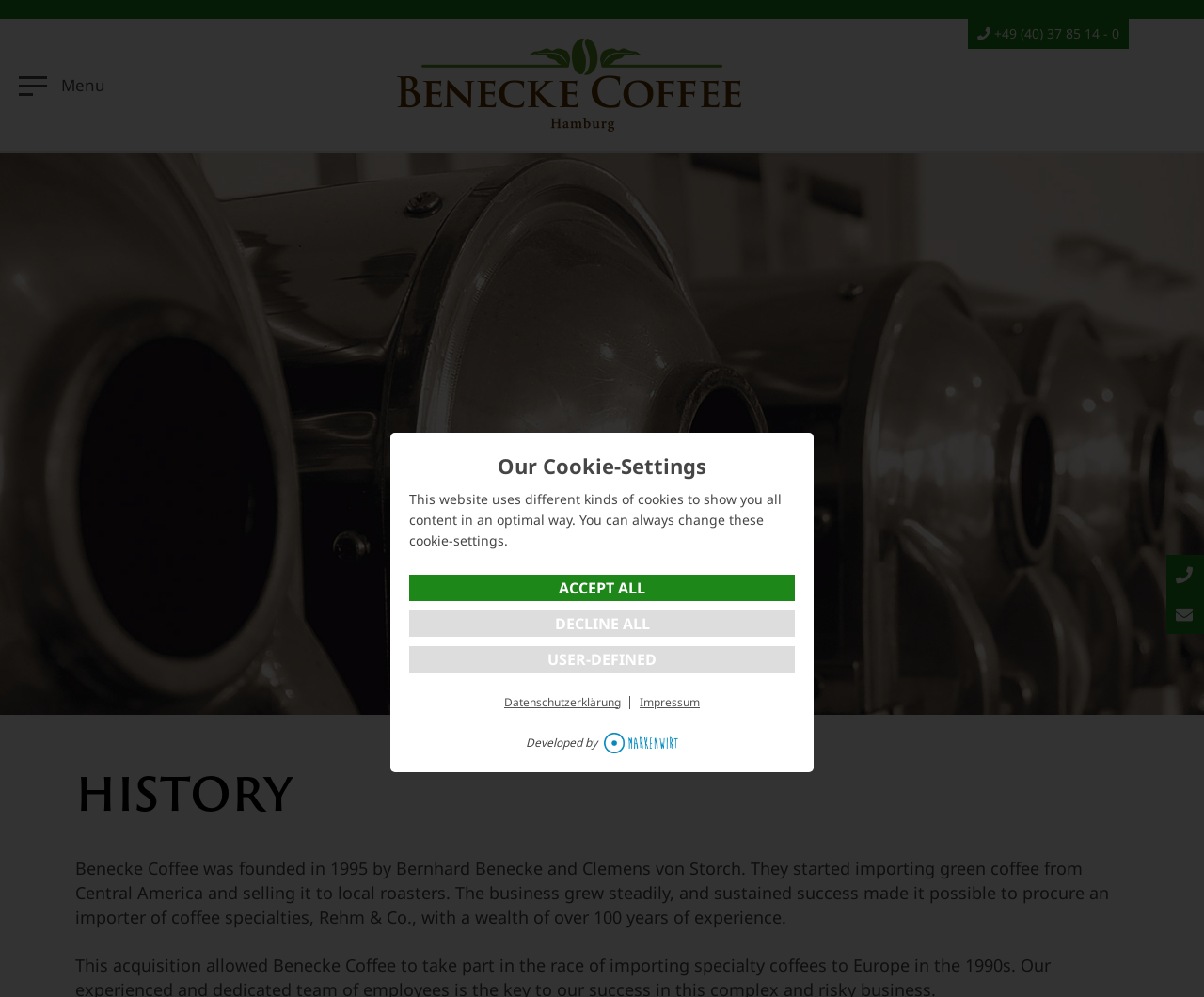Based on the element description, predict the bounding box coordinates (top-left x, top-left y, bottom-right x, bottom-right y) for the UI element in the screenshot: Datenschutzerklärung

[0.419, 0.698, 0.523, 0.711]